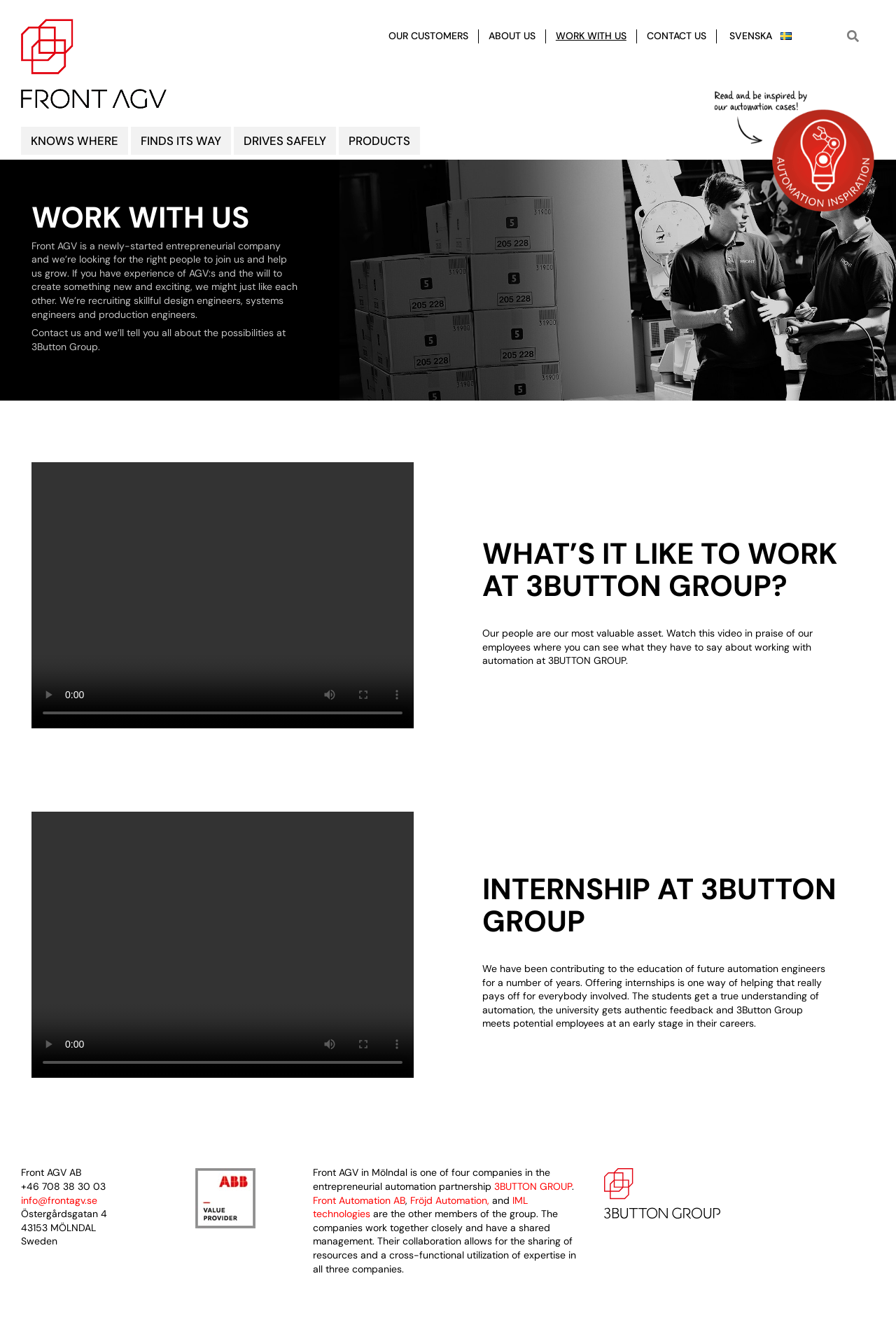Please locate the bounding box coordinates of the element that should be clicked to achieve the given instruction: "Search using the 'Sök' button".

[0.938, 0.023, 0.966, 0.032]